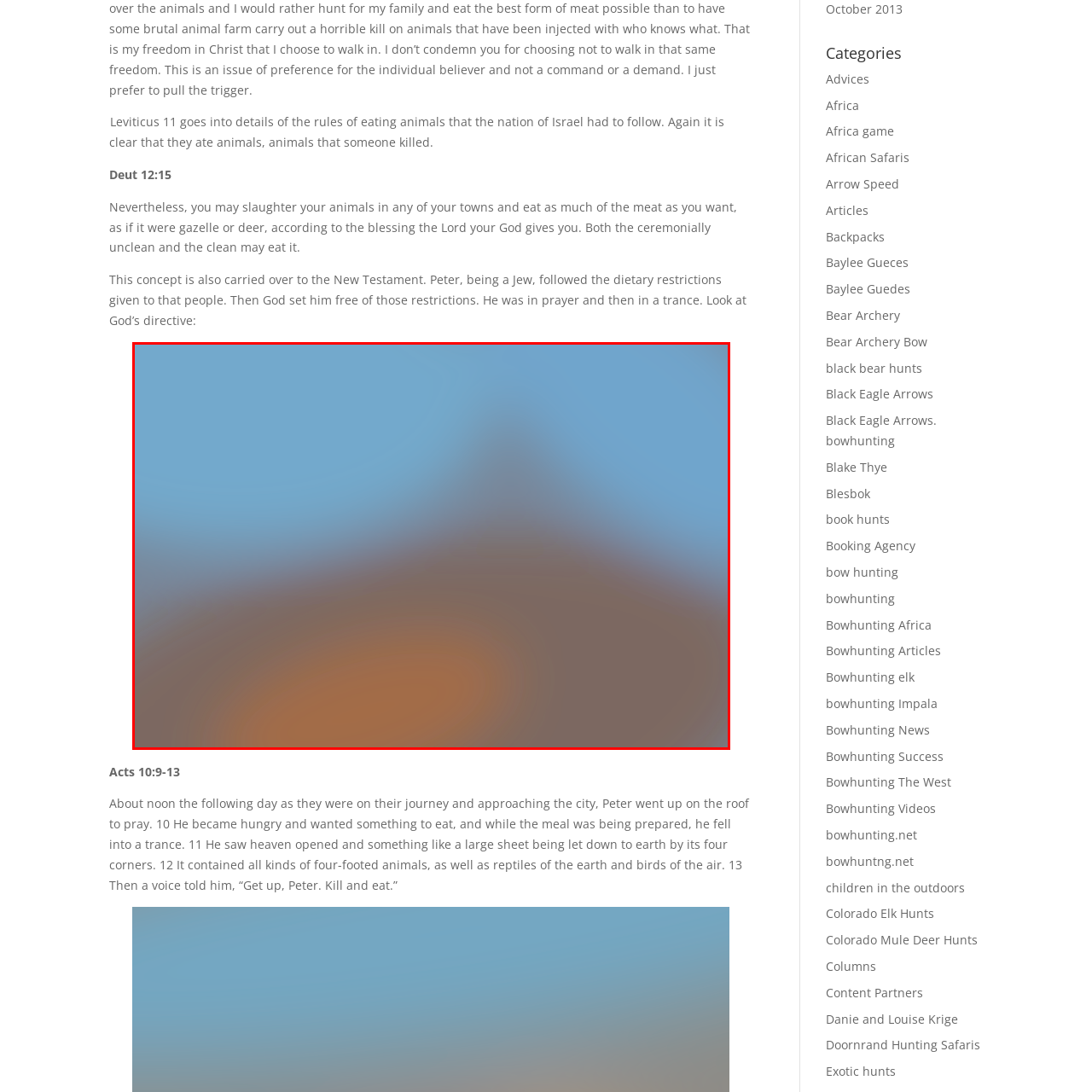Describe in detail what is happening in the image highlighted by the red border.

The image features a blurred landscape under a bright blue sky, possibly depicting a natural setting or an outdoor scene. Accompanying the image are textual references discussing dietary laws from biblical texts, particularly focusing on the Book of Leviticus and Acts. The content emphasizes the dietary restrictions that the nation of Israel adhered to, along with mentions of Peter's vision in the New Testament, highlighting a significant transition in these dietary laws. The overall context suggests a connection between the depicted landscape and themes of sustenance, nature, and the evolving interpretations of dietary practices derived from scripture.